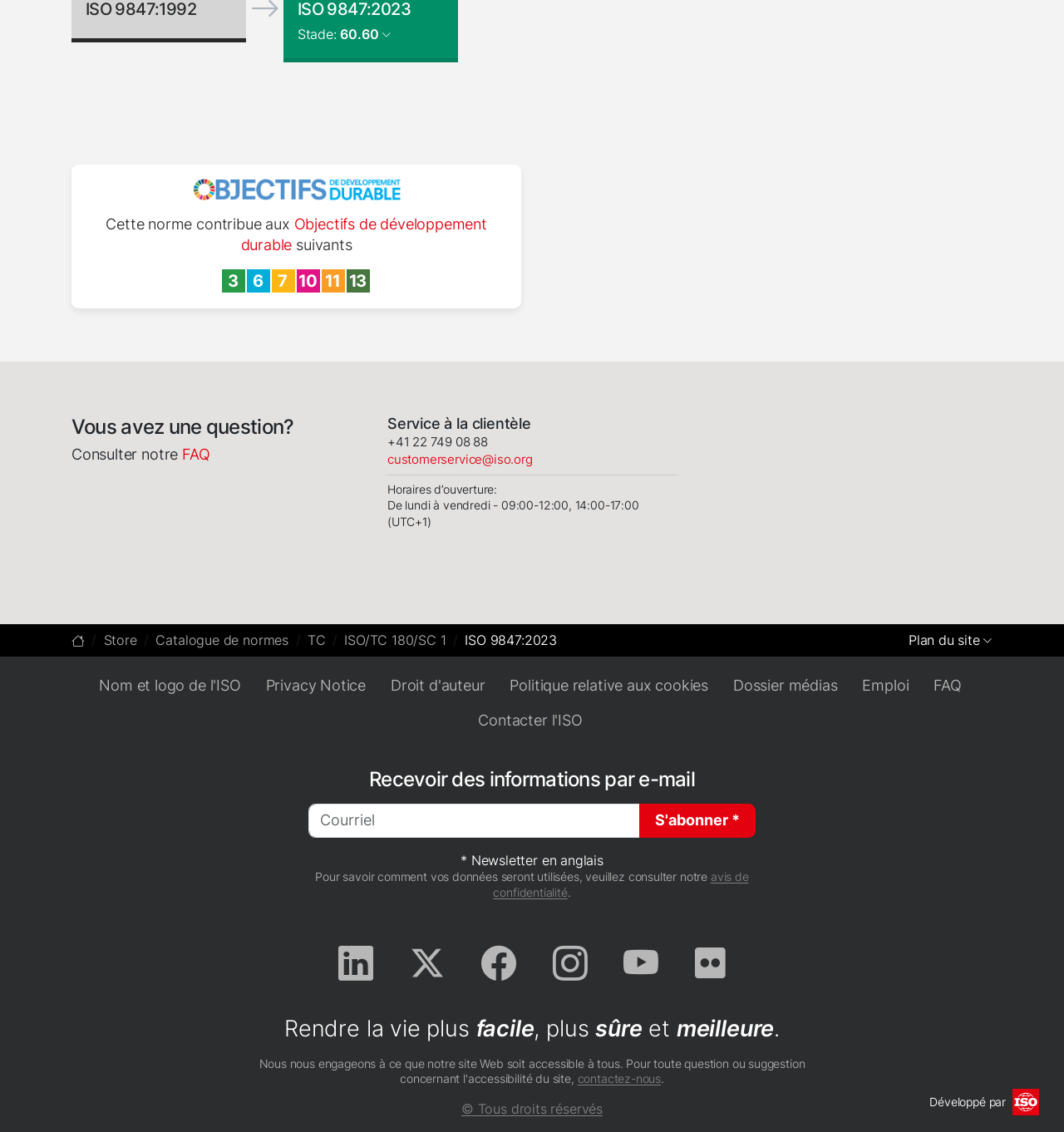Respond to the question below with a single word or phrase: What are the opening hours of the customer service?

De lundi à vendredi - 09:00-12:00, 14:00-17:00 (UTC+1)